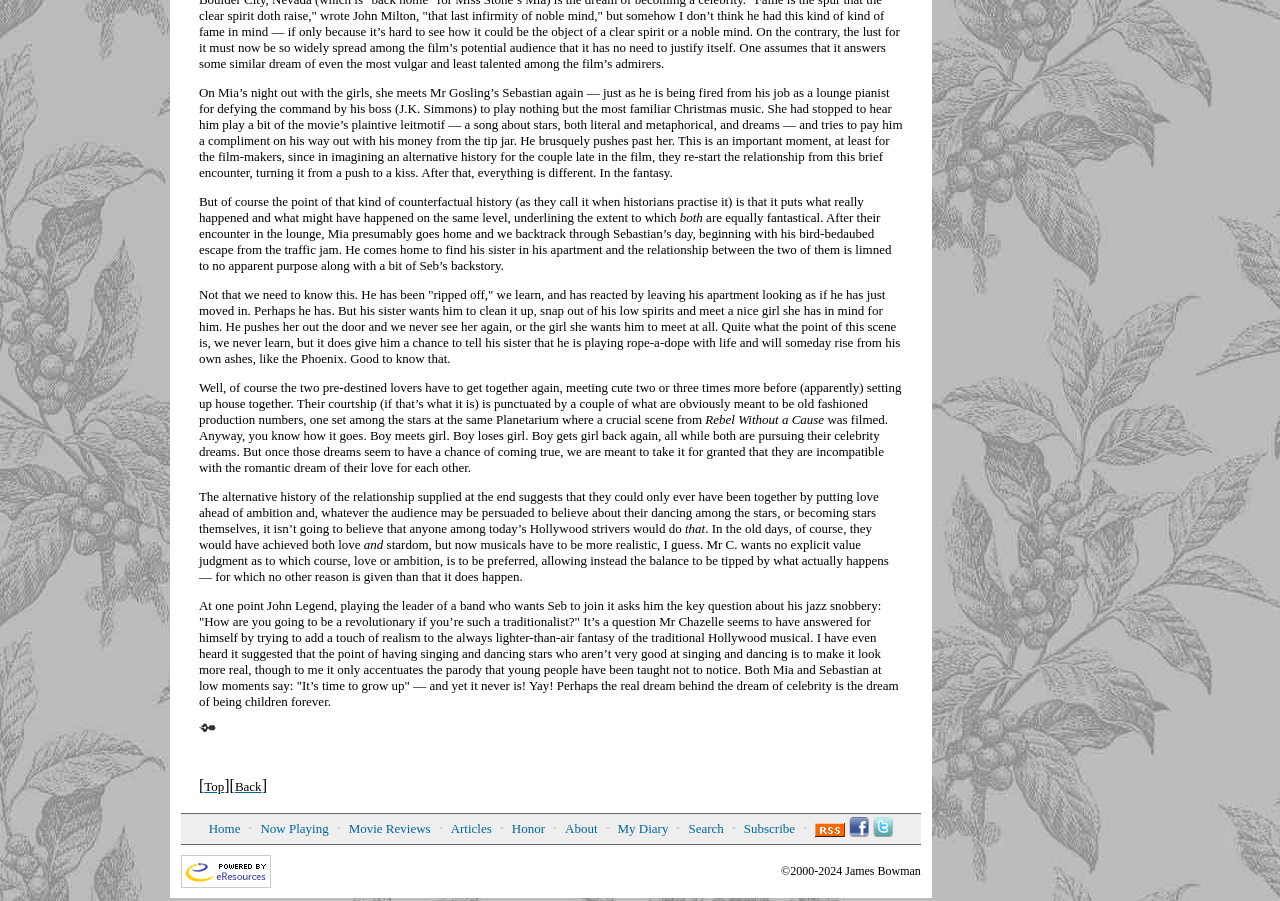Using the information in the image, give a detailed answer to the following question: Who is the author of the review?

The webpage's footer section mentions '©2000-2024 James Bowman', indicating that James Bowman is the author of the review.